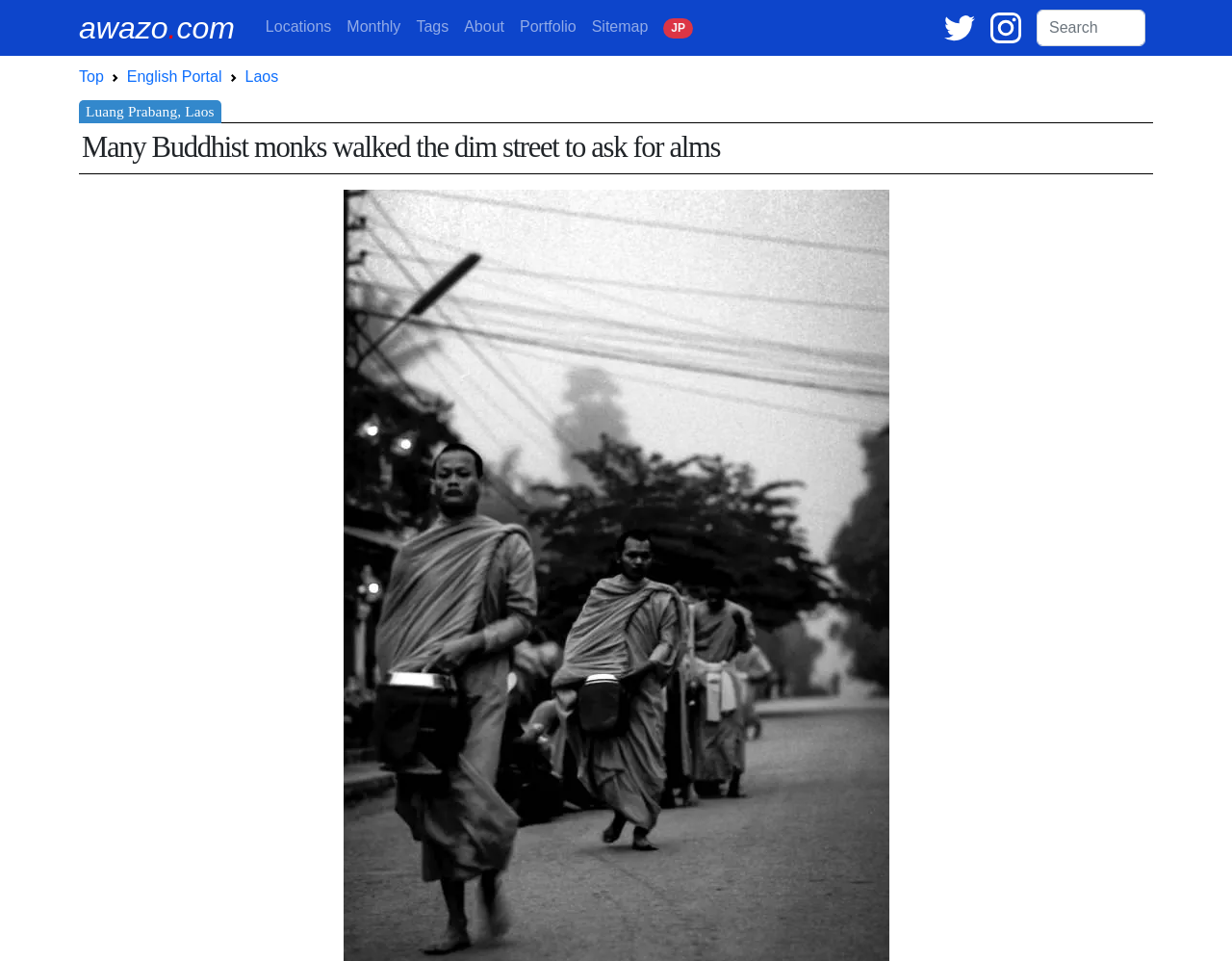Describe in detail what you see on the webpage.

The webpage appears to be a photo essay about Buddhist monks in Luang Prabang, Laos. At the top, there is a title that reads "[Luang Prabang, Laos] Monks Walking For The Morning Alms In Luang Prabang | Photo with essay by awazo.com". Below the title, there is a navigation menu with links to various sections of the website, including "Locations", "Monthly", "Tags", "About", "Portfolio", "Sitemap", and "JP". 

To the right of the navigation menu, there are social media links to Twitter and Instagram, each accompanied by a small icon. Next to the social media links, there is a search box labeled "Search". 

Below the navigation menu, there is a breadcrumb navigation section that shows the current location of the webpage, with links to "Top", "English Portal", and "Laos". 

The main content of the webpage is a heading that reads "Many Buddhist monks walked the dim street to ask for alms Luang Prabang, Laos", which suggests that the webpage is about a photo essay or article related to Buddhist monks in Luang Prabang.